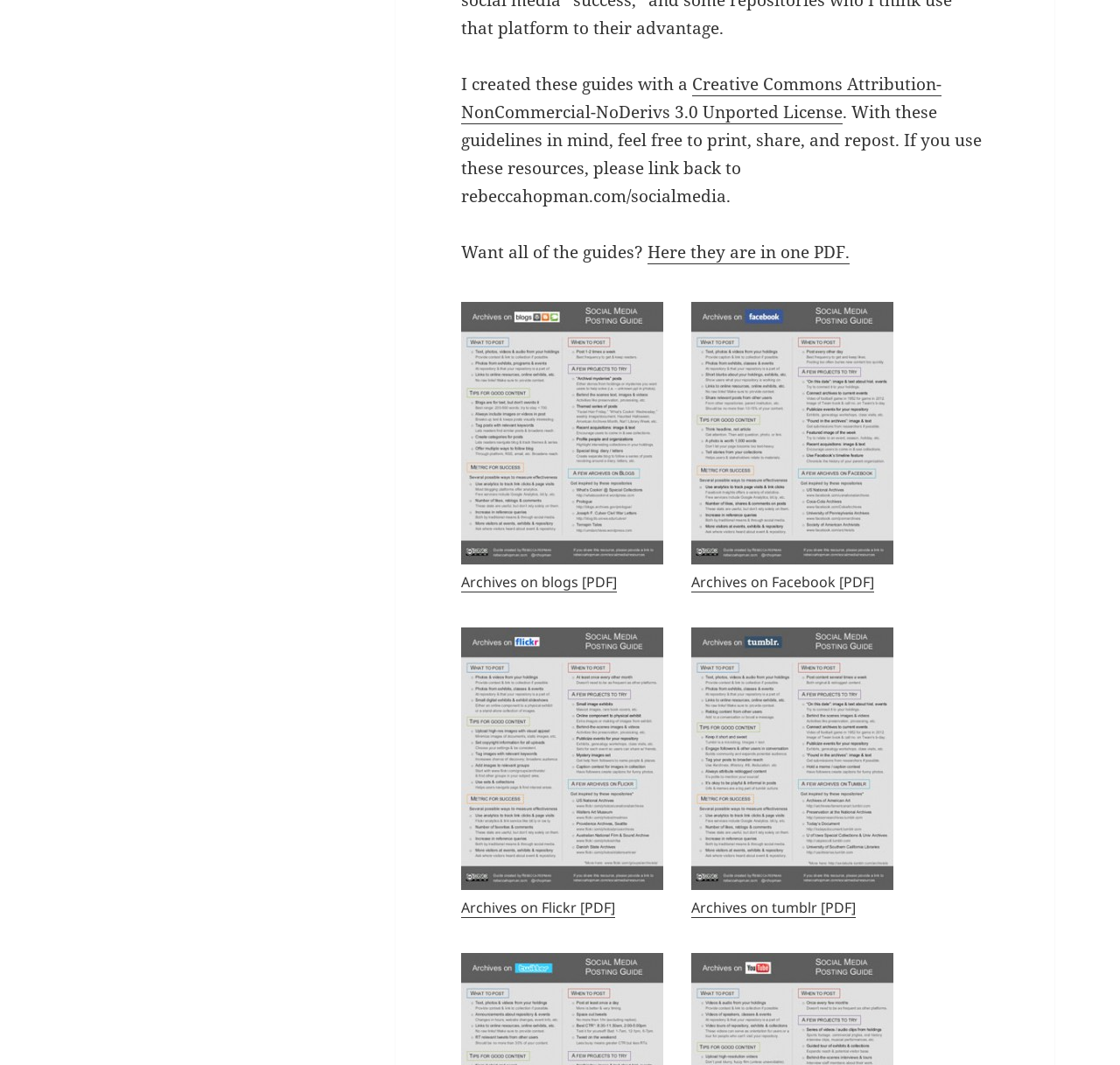Locate the UI element described by Archives on tumblr [PDF] and provide its bounding box coordinates. Use the format (top-left x, top-left y, bottom-right x, bottom-right y) with all values as floating point numbers between 0 and 1.

[0.617, 0.687, 0.756, 0.702]